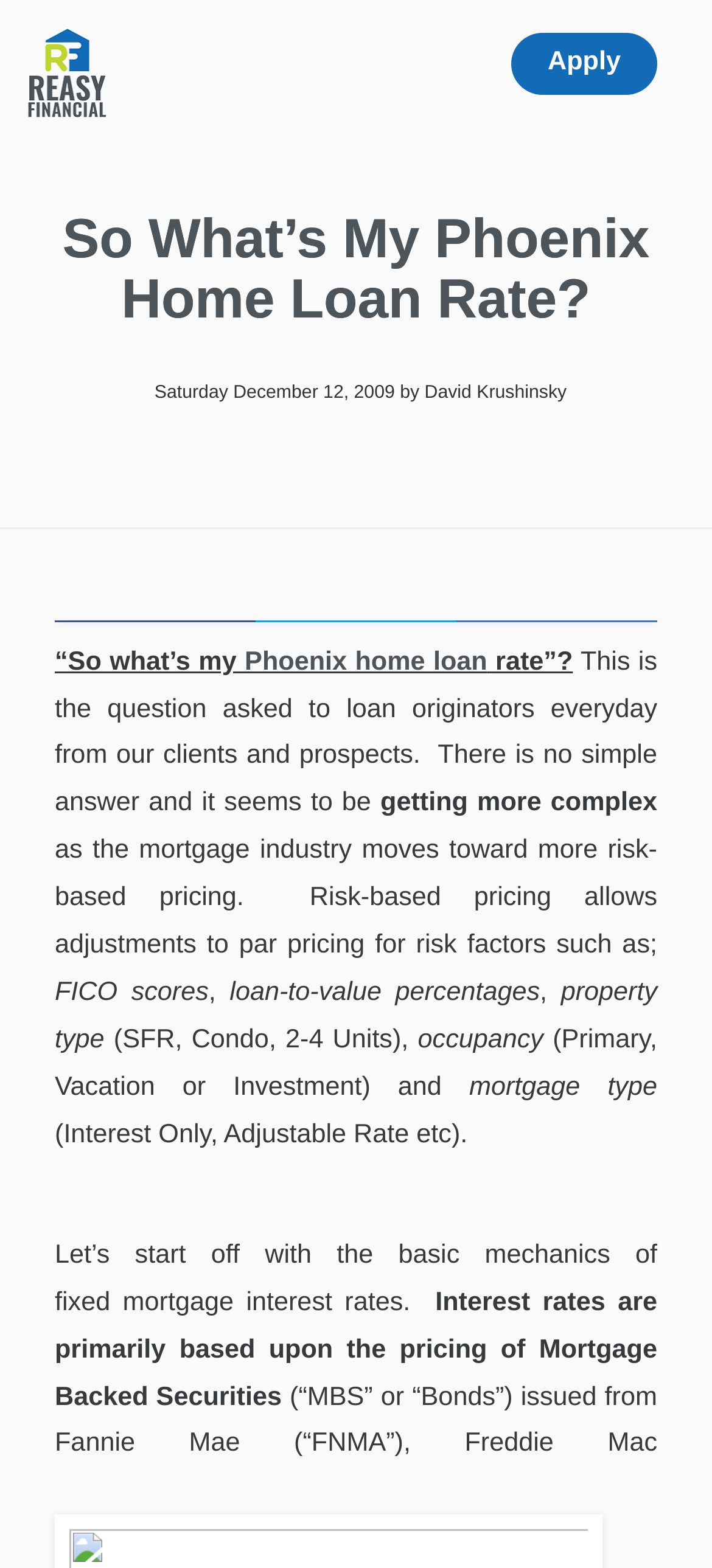Please identify the coordinates of the bounding box that should be clicked to fulfill this instruction: "Click the 'Continue' button".

[0.0, 0.773, 0.189, 0.805]